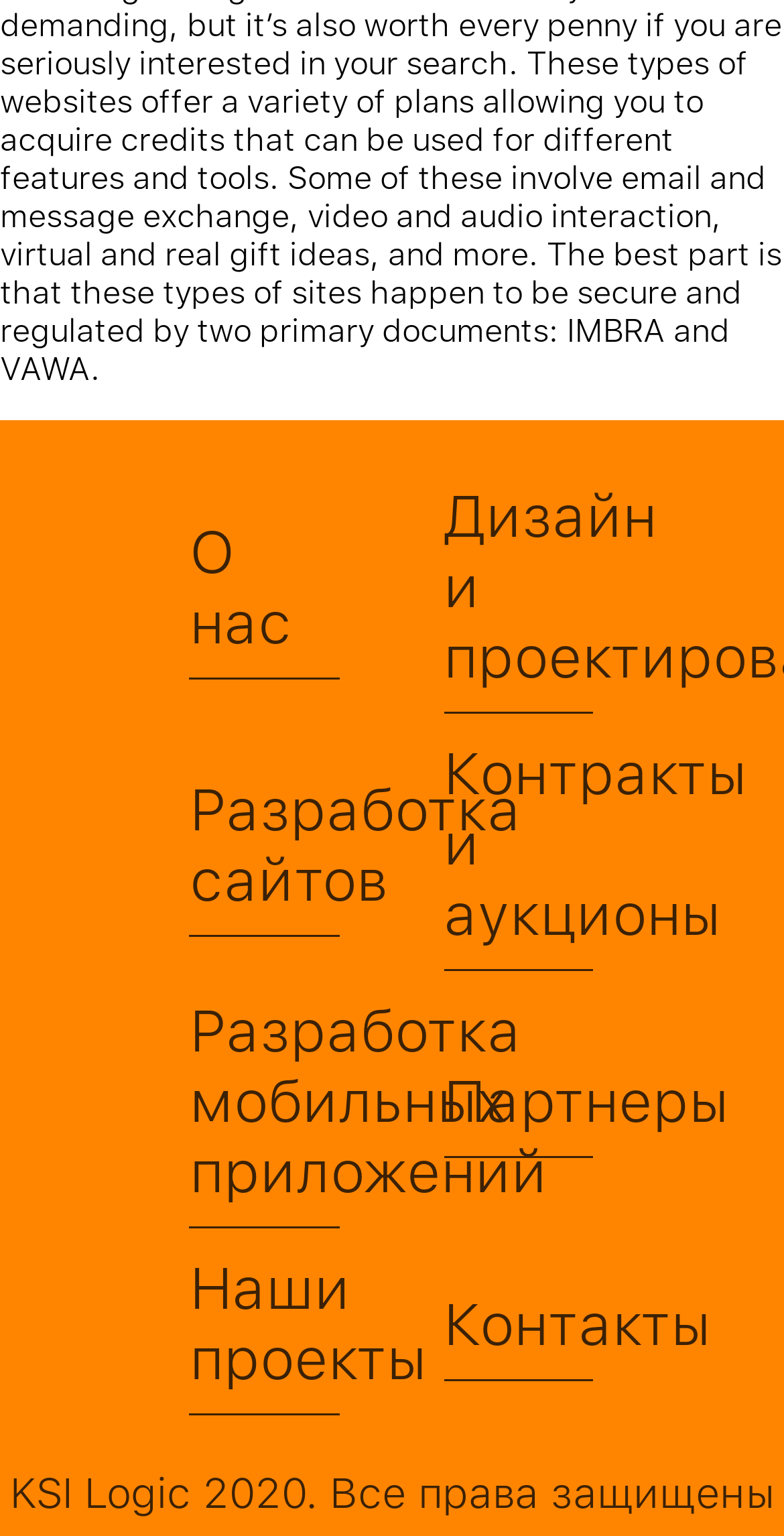Identify the bounding box coordinates for the element that needs to be clicked to fulfill this instruction: "view our projects". Provide the coordinates in the format of four float numbers between 0 and 1: [left, top, right, bottom].

[0.242, 0.815, 0.432, 0.921]